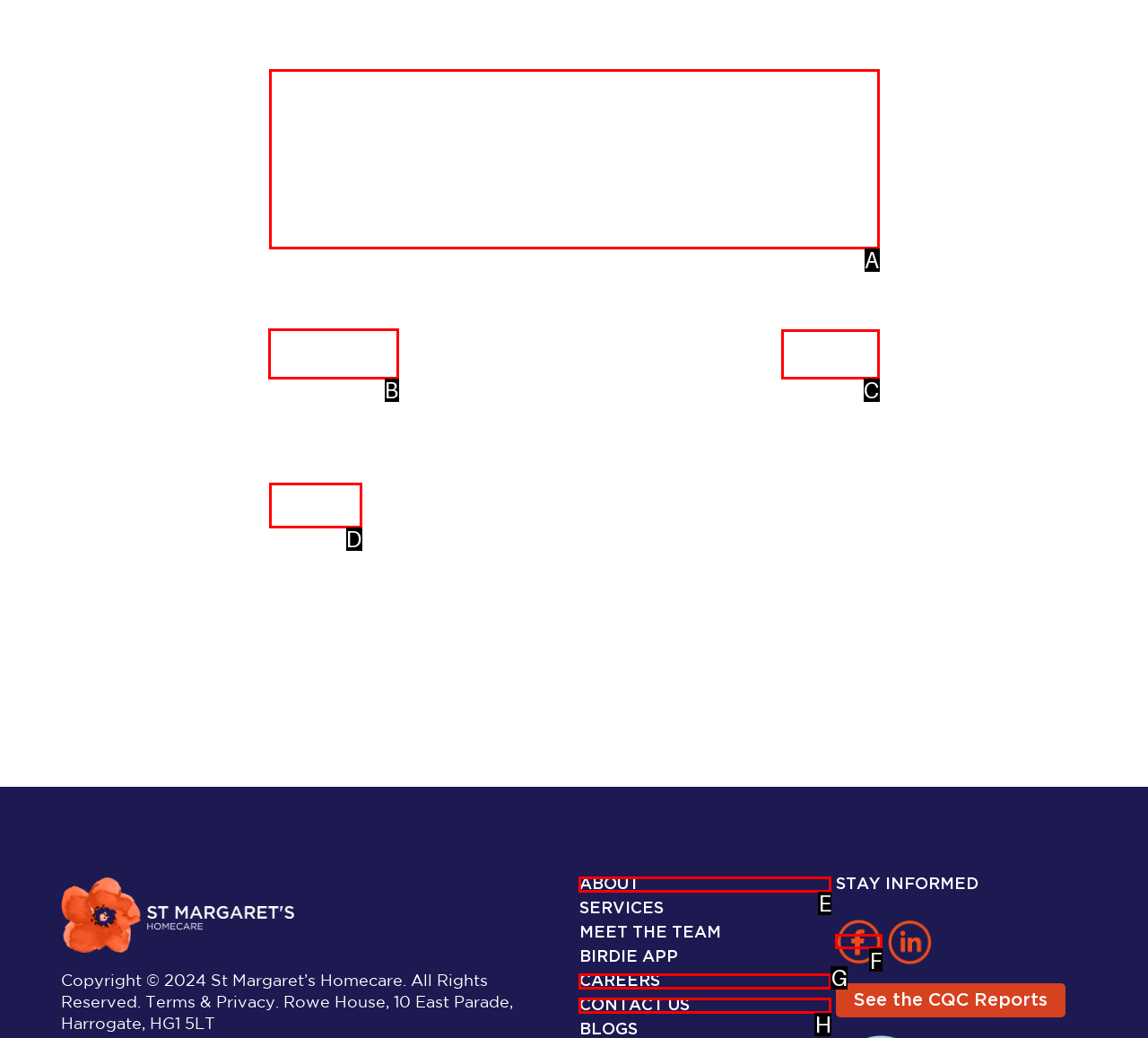Select the right option to accomplish this task: Select a file. Reply with the letter corresponding to the correct UI element.

B